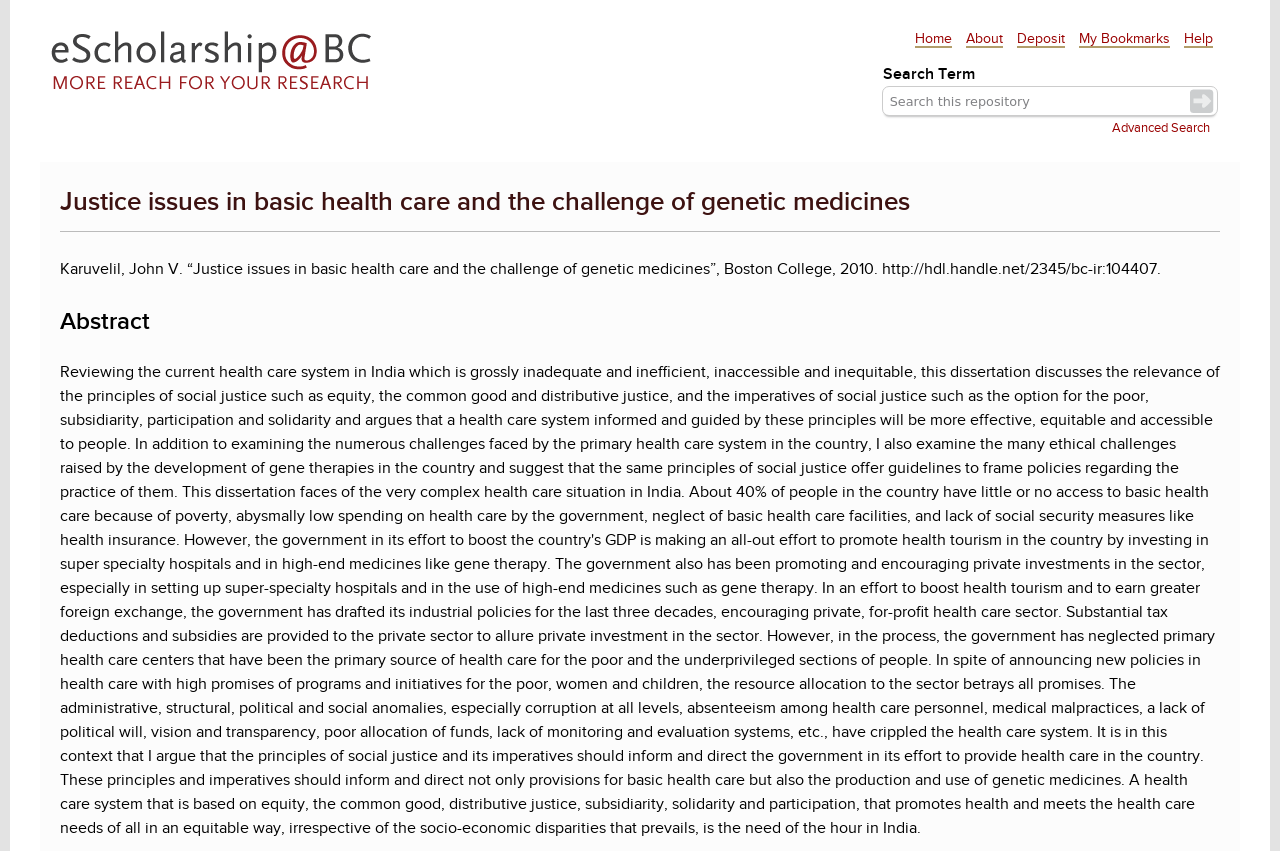How many links are in the top navigation bar?
We need a detailed and meticulous answer to the question.

I counted the links in the top navigation bar, which are 'Home', 'About', 'Deposit', 'My Bookmarks', and 'Help'. There are 5 links in total.